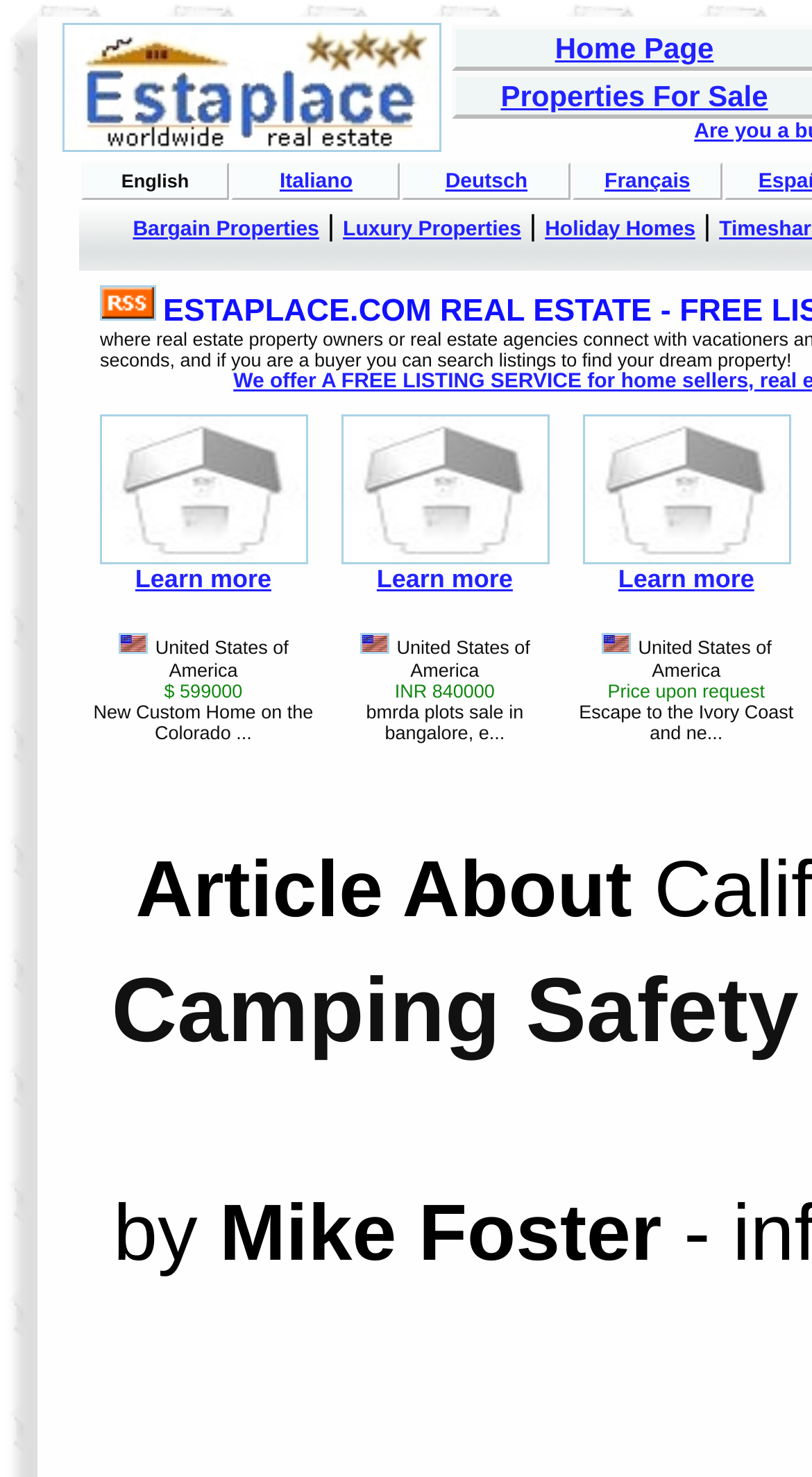Respond to the question below with a single word or phrase: What type of properties are listed on this webpage?

Real estate properties